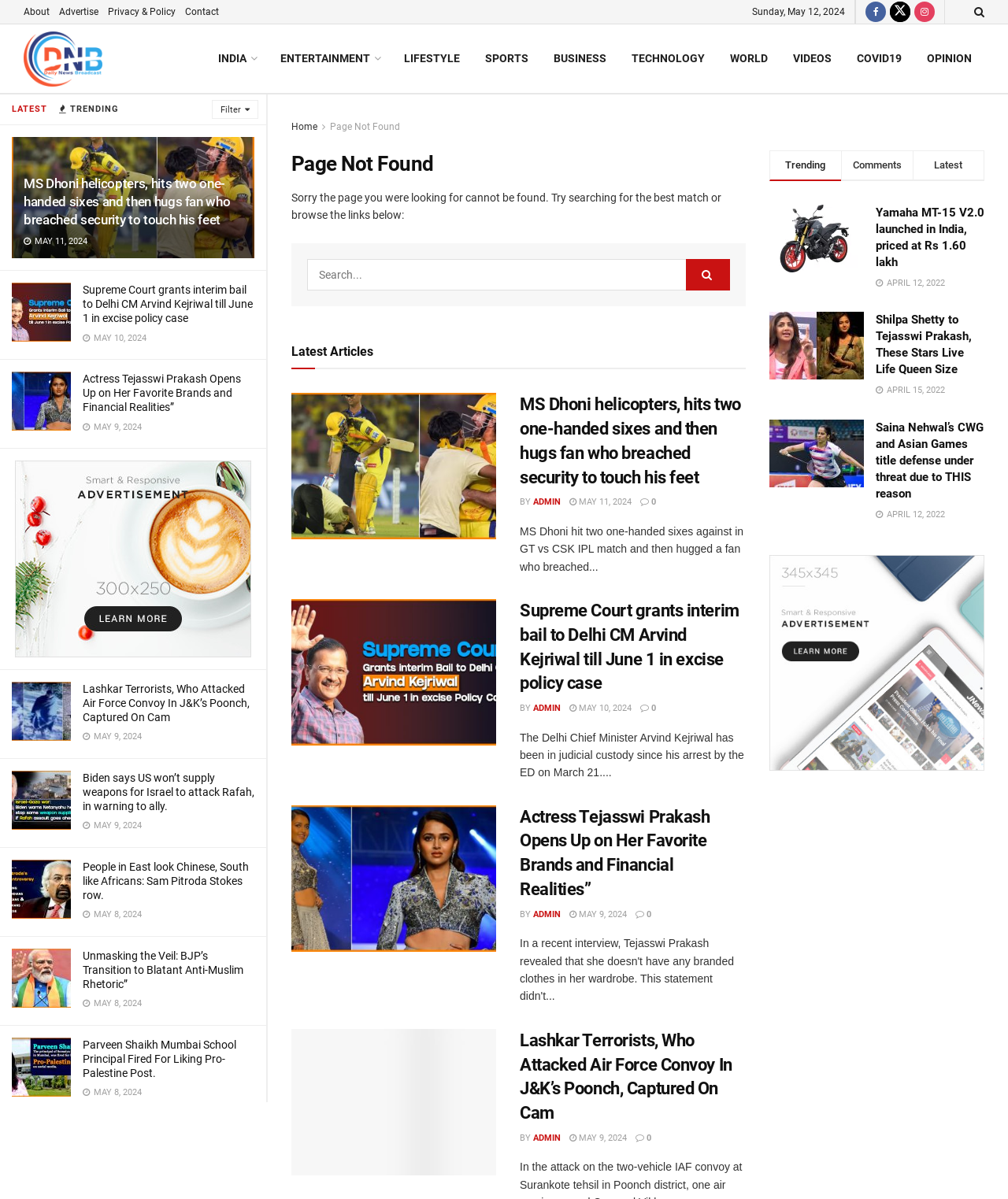What is the text of the error message on the webpage?
Based on the image, answer the question with a single word or brief phrase.

Sorry the page you were looking for cannot be found.